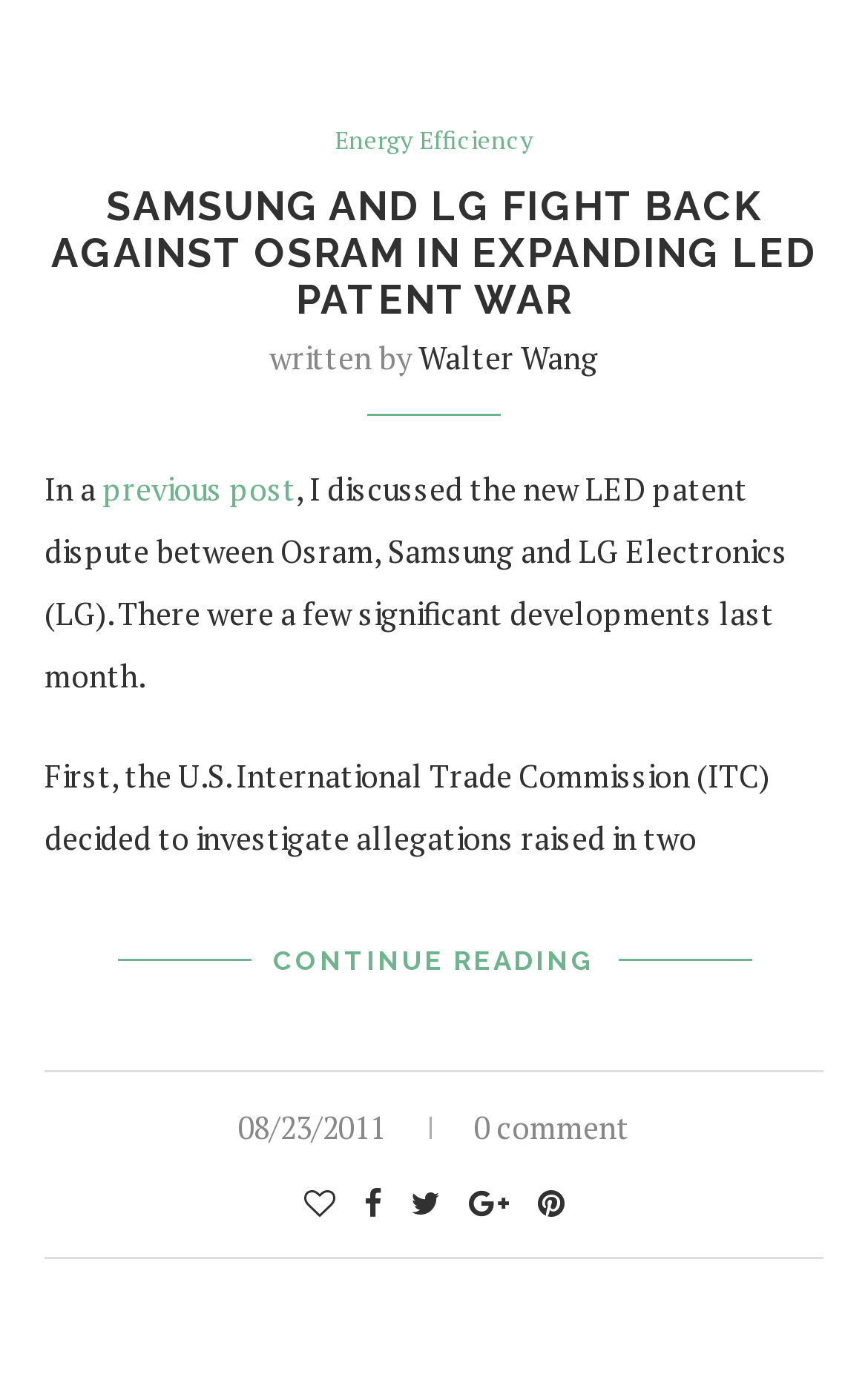What is the previous post about?
Refer to the image and offer an in-depth and detailed answer to the question.

The previous post is about the LED patent dispute between Osram, Samsung, and LG Electronics, as mentioned in the sentence 'In a previous post, I discussed the new LED patent dispute between Osram, Samsung and LG Electronics (LG).'.